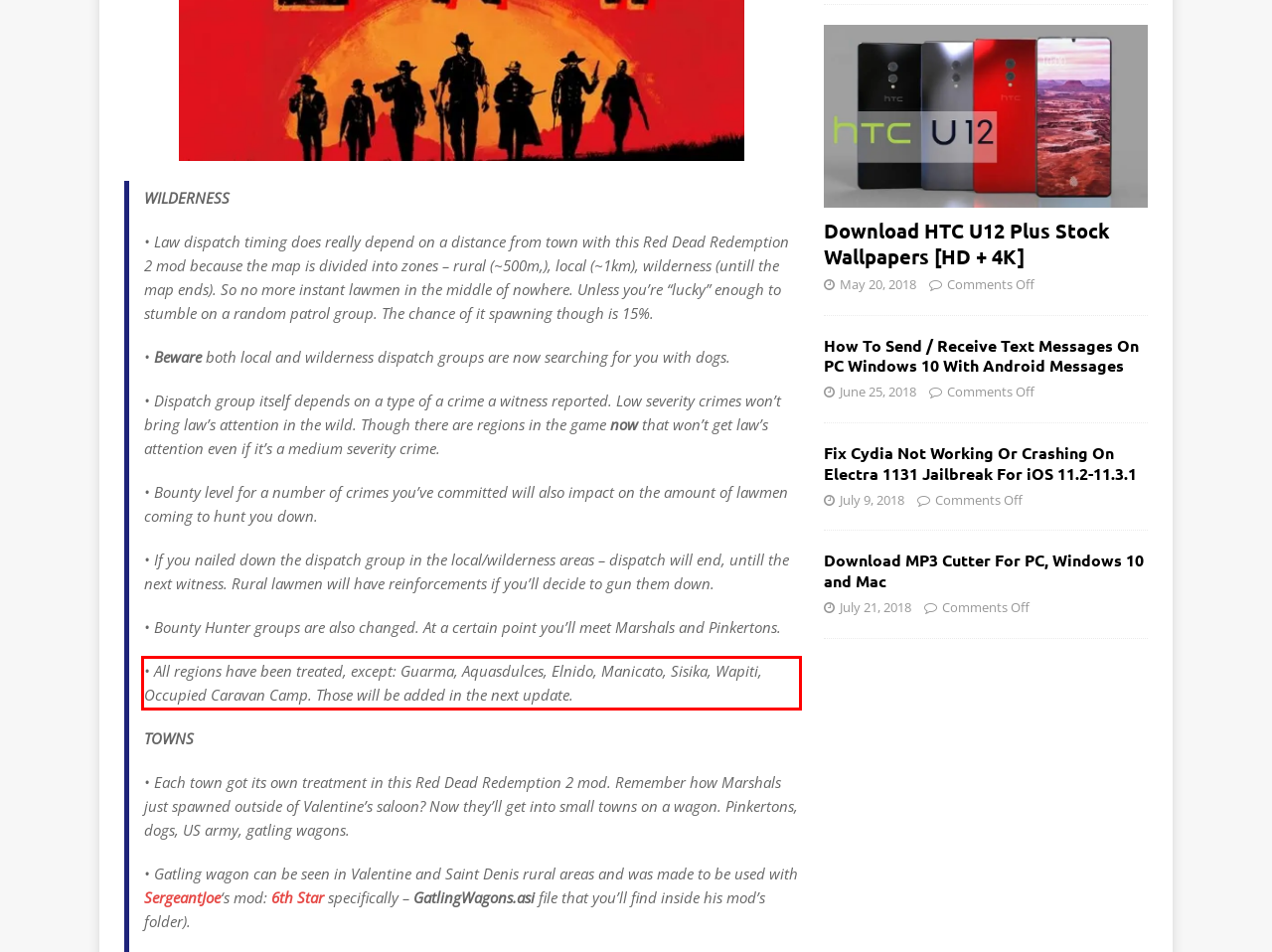Using OCR, extract the text content found within the red bounding box in the given webpage screenshot.

• All regions have been treated, except: Guarma, Aquasdulces, Elnido, Manicato, Sisika, Wapiti, Occupied Caravan Camp. Those will be added in the next update.